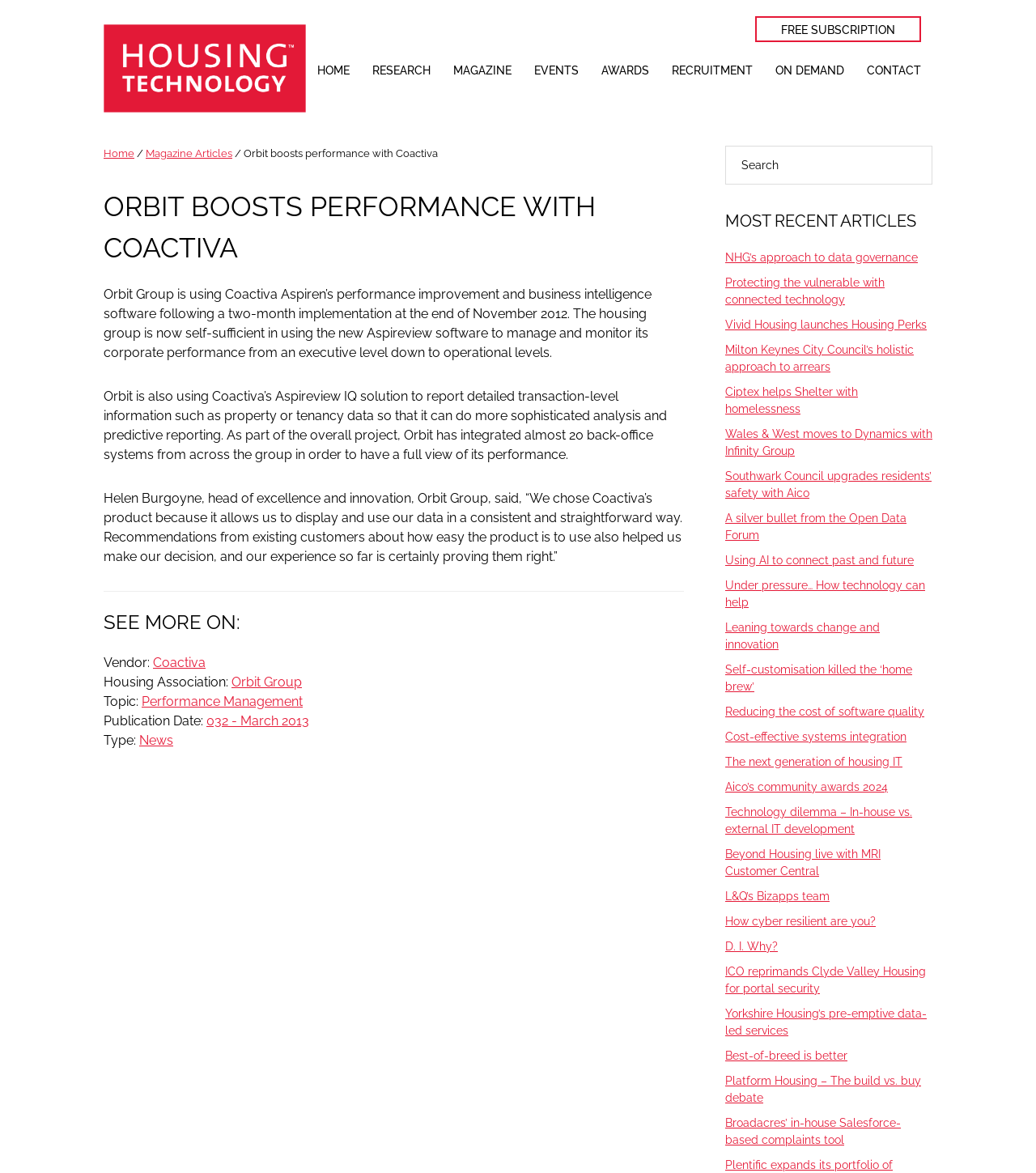Observe the image and answer the following question in detail: What is the name of the head of excellence and innovation at Orbit Group?

The answer can be found in the article section of the webpage, where Helen Burgoyne is quoted as saying 'We chose Coactiva’s product because it allows us to display and use our data in a consistent and straightforward way...'.